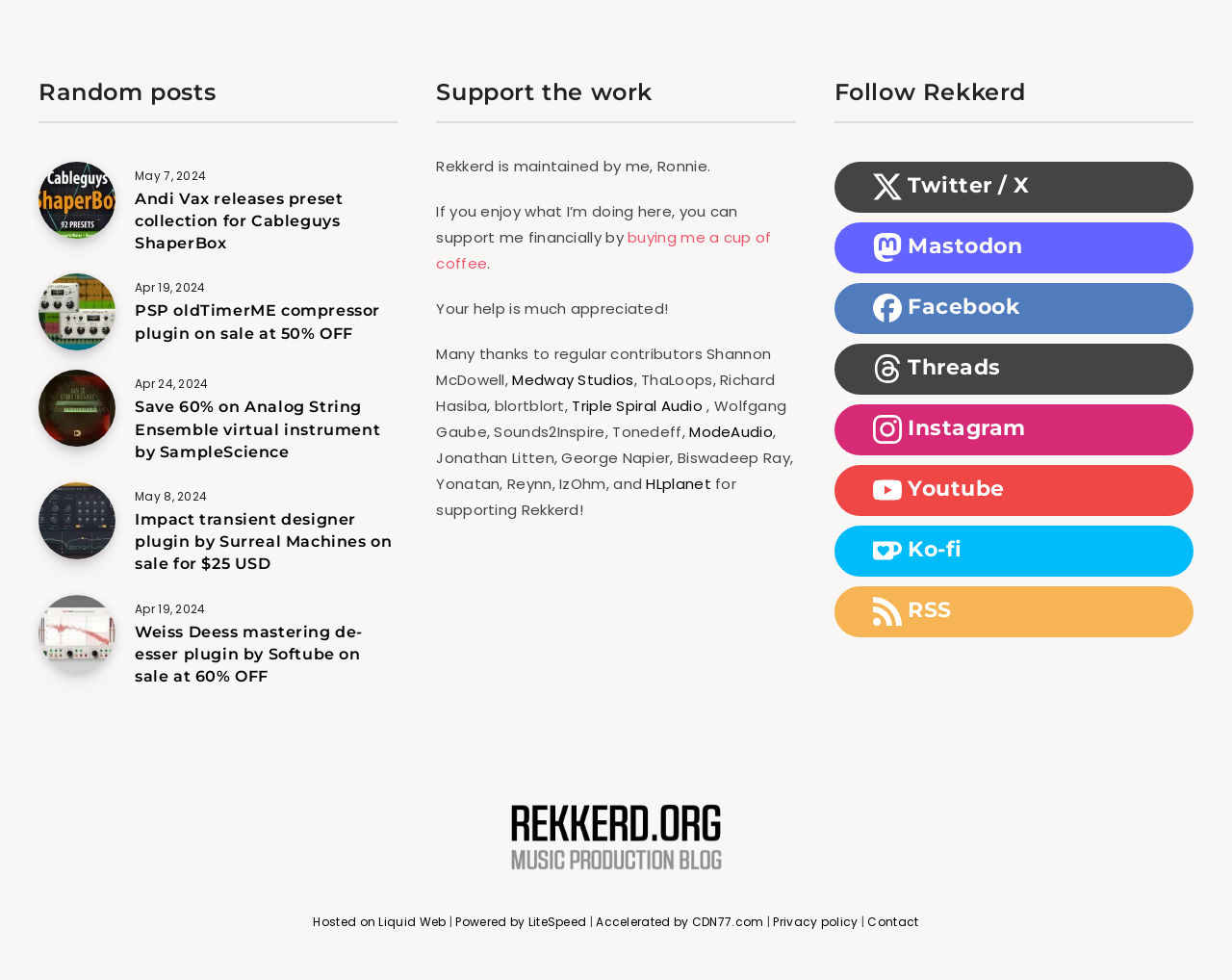Locate the bounding box coordinates of the element that should be clicked to fulfill the instruction: "Support the work by buying a cup of coffee".

[0.354, 0.232, 0.626, 0.284]